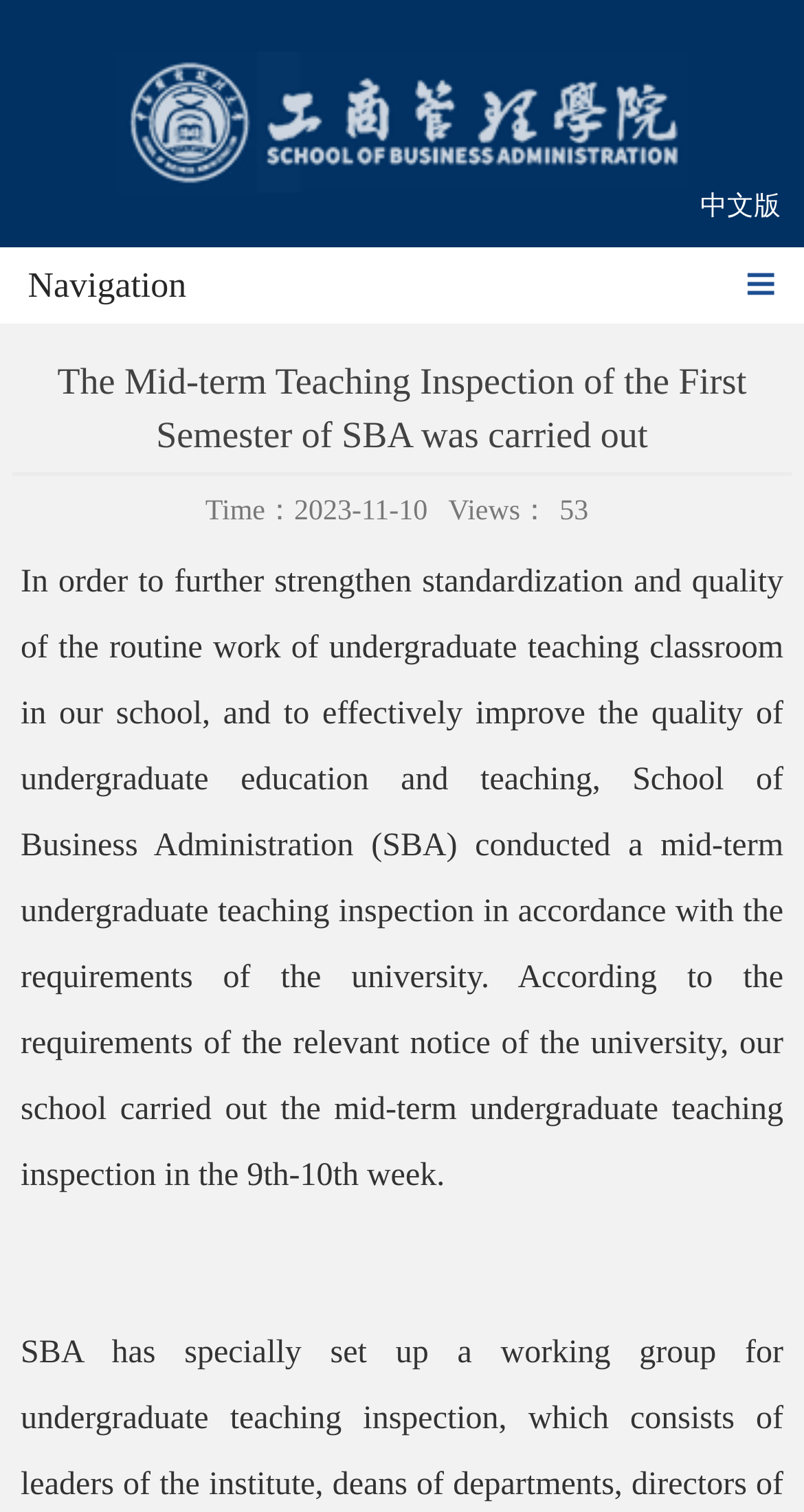Can you look at the image and give a comprehensive answer to the question:
What is the name of the school that conducted the mid-term teaching inspection?

I found the name of the school by reading the main content of the webpage, which mentions that 'School of Business Administration (SBA) conducted a mid-term undergraduate teaching inspection'.